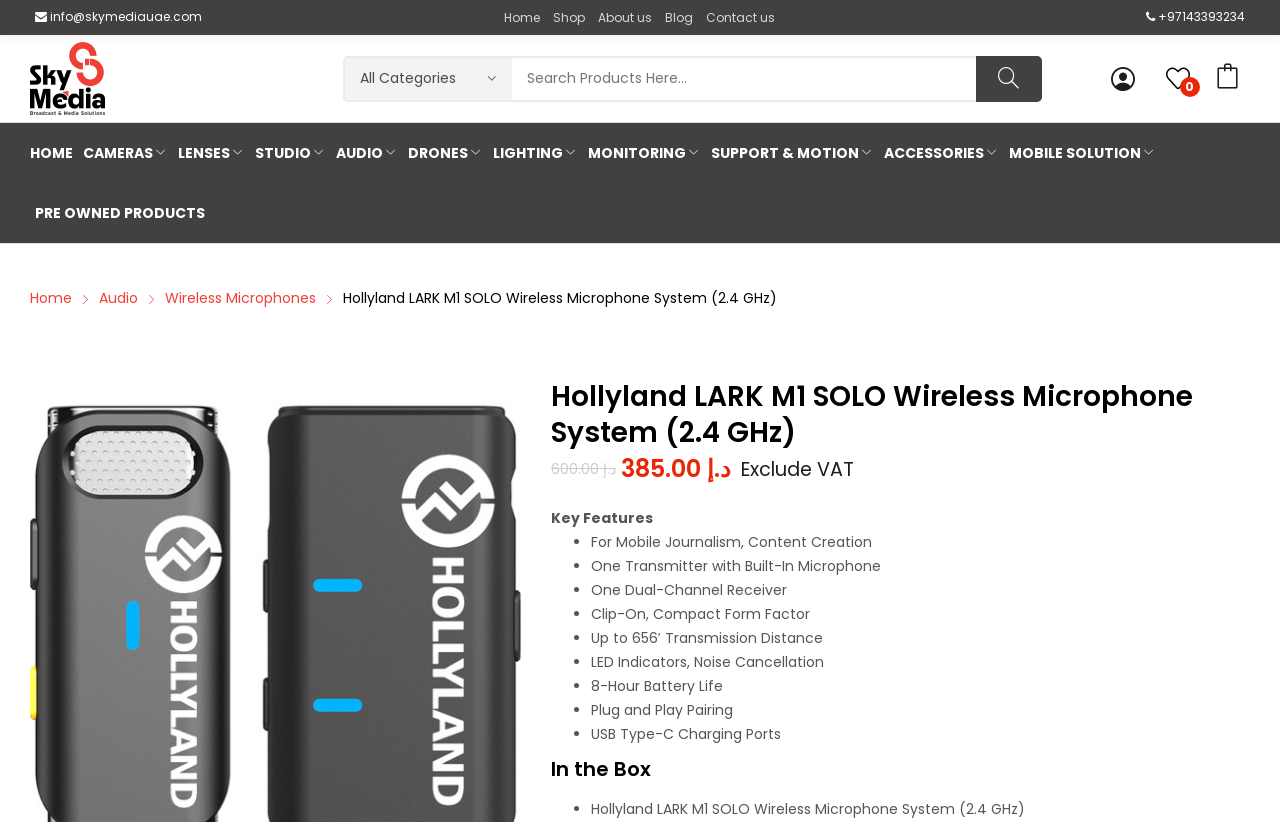Determine the bounding box coordinates of the clickable area required to perform the following instruction: "Learn about wireless microphones". The coordinates should be represented as four float numbers between 0 and 1: [left, top, right, bottom].

[0.512, 0.252, 0.638, 0.276]